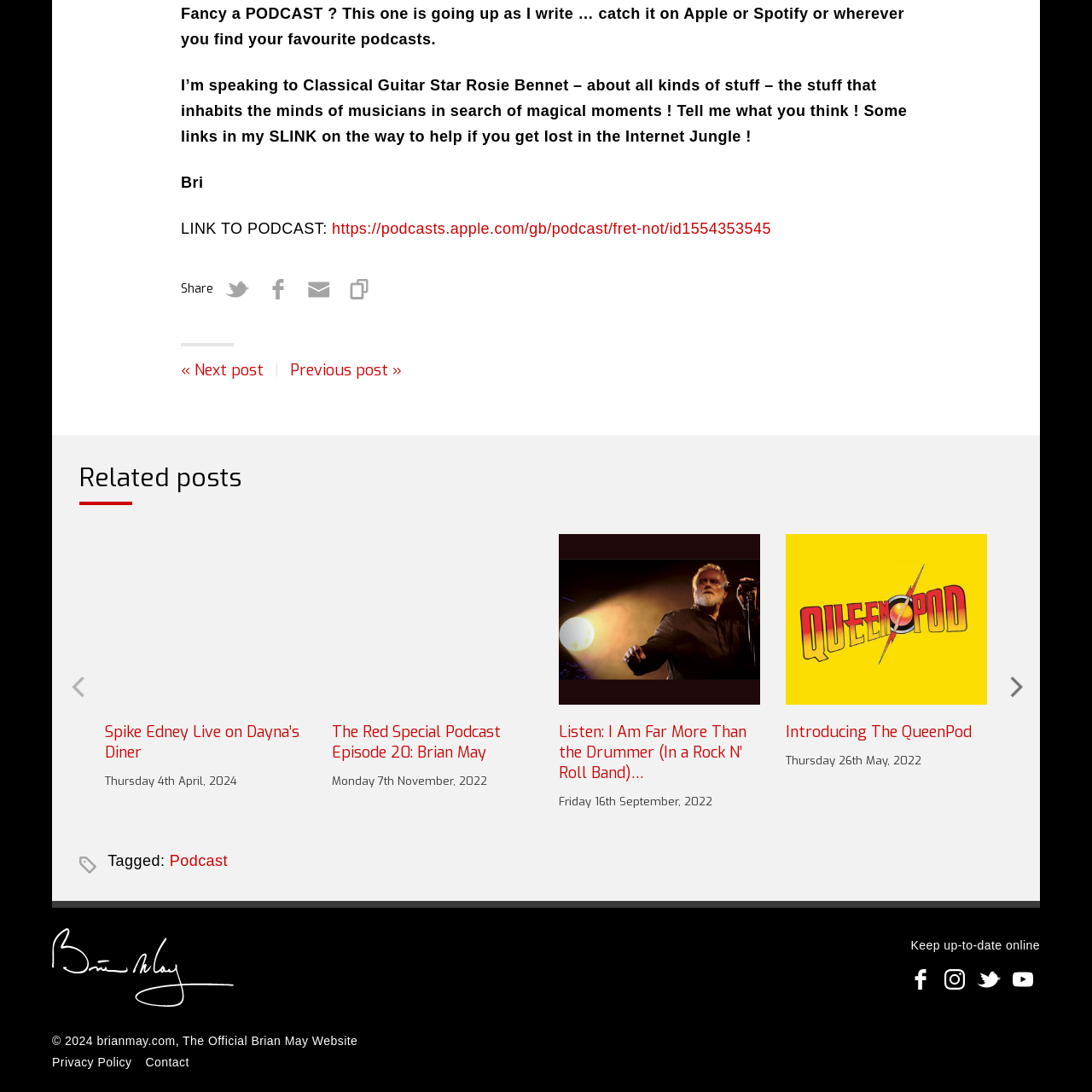Concentrate on the part of the image bordered in red, What is the theme of the image? Answer concisely with a word or phrase.

Podcast or digital media